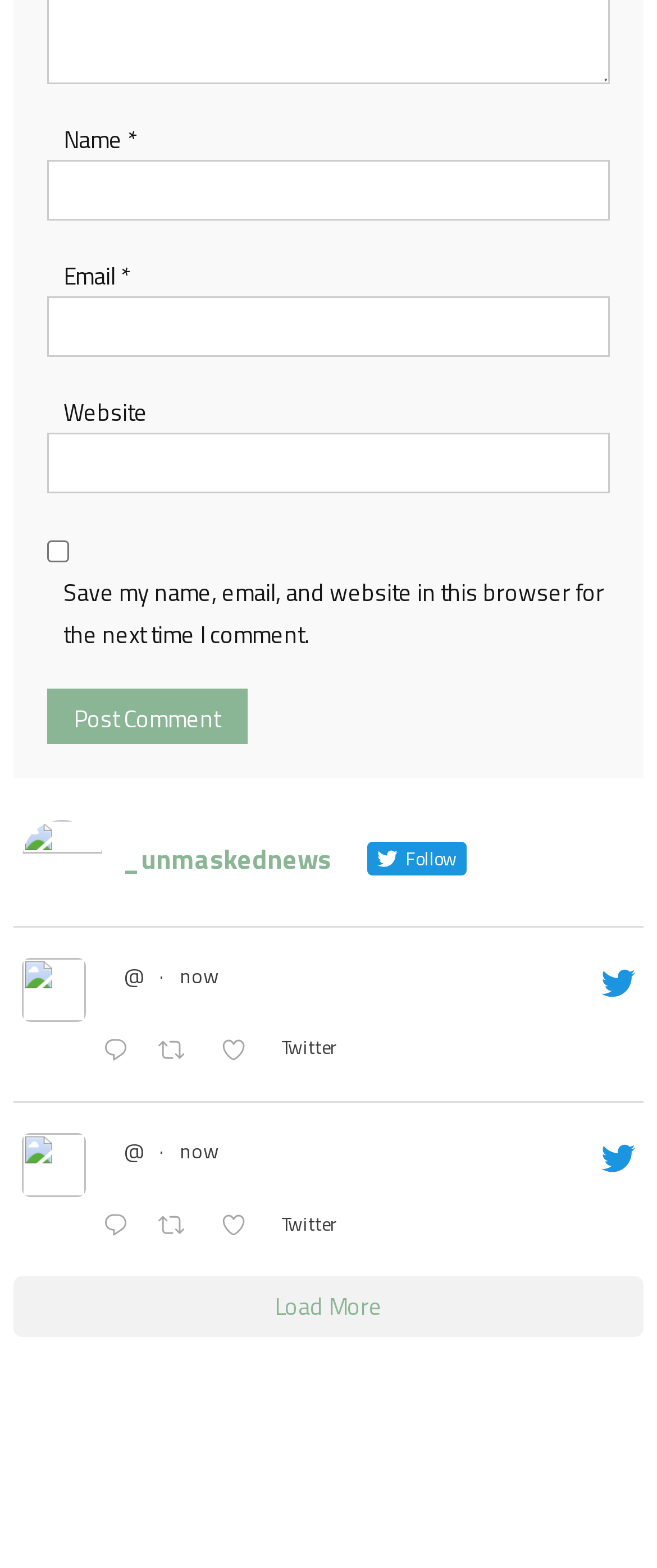Please locate the bounding box coordinates of the element that needs to be clicked to achieve the following instruction: "Click the Post Comment button". The coordinates should be four float numbers between 0 and 1, i.e., [left, top, right, bottom].

[0.071, 0.439, 0.376, 0.475]